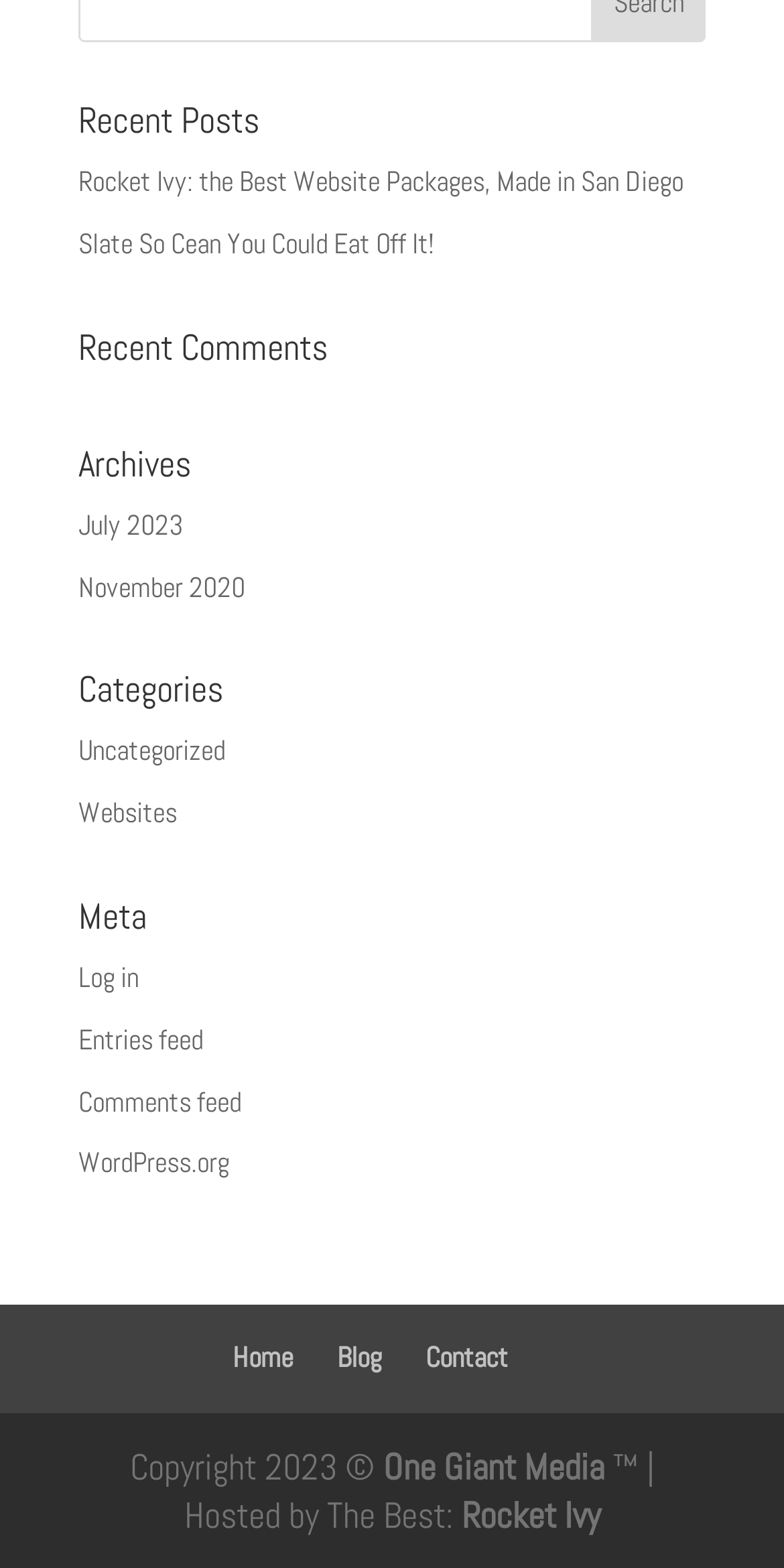Identify the bounding box coordinates of the section that should be clicked to achieve the task described: "go to home page".

[0.296, 0.854, 0.373, 0.877]